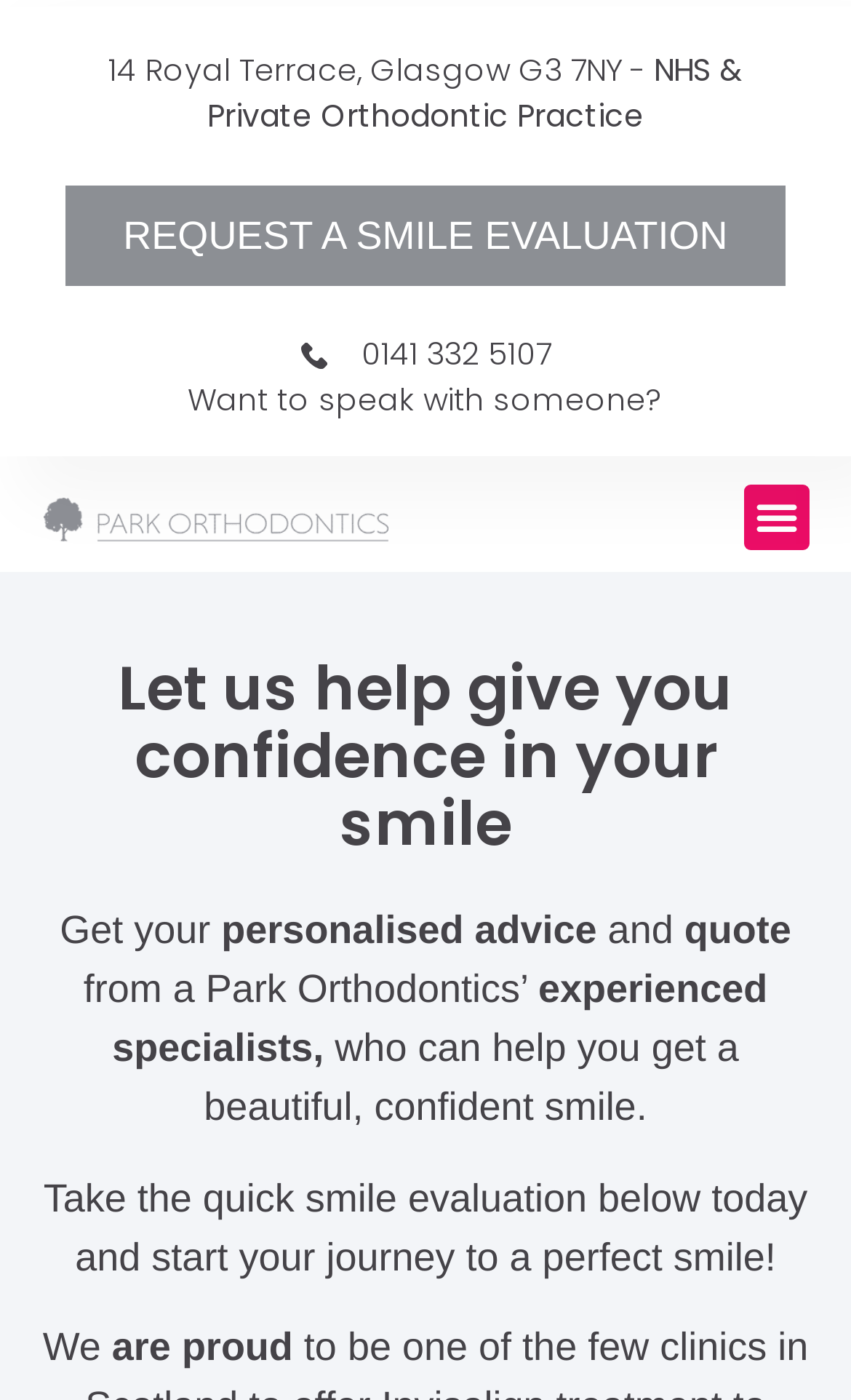Elaborate on the different components and information displayed on the webpage.

The webpage is about Park Orthodontics Glasgow, a dental practice that offers orthodontic services. At the top left, there is a logo of the practice, accompanied by a menu toggle button. Below the logo, there is a heading that reads "Let us help give you confidence in your smile". 

On the top right, there is a section that displays the practice's address, "14 Royal Terrace, Glasgow G3 7NY", followed by a dash and then the description "NHS & Private Orthodontic Practice". Next to this section, there is a prominent call-to-action button that says "REQUEST A SMILE EVALUATION". 

Below this section, there is a phone number "0141 332 5107" with a small icon of a phone next to it. To the right of the phone number, there is a text that says "Want to speak with someone?". 

The main content of the webpage is divided into two columns. The left column has a series of short paragraphs that describe the benefits of getting a smile evaluation from the practice. The text starts with "Get your personalised advice and quote from a Park Orthodontics’ experienced specialists, who can help you get a beautiful, confident smile." and continues with "Take the quick smile evaluation below today and start your journey to a perfect smile!". 

The right column appears to be empty, except for a small section at the top that has a short sentence "We are proud". The rest of the right column is blank.